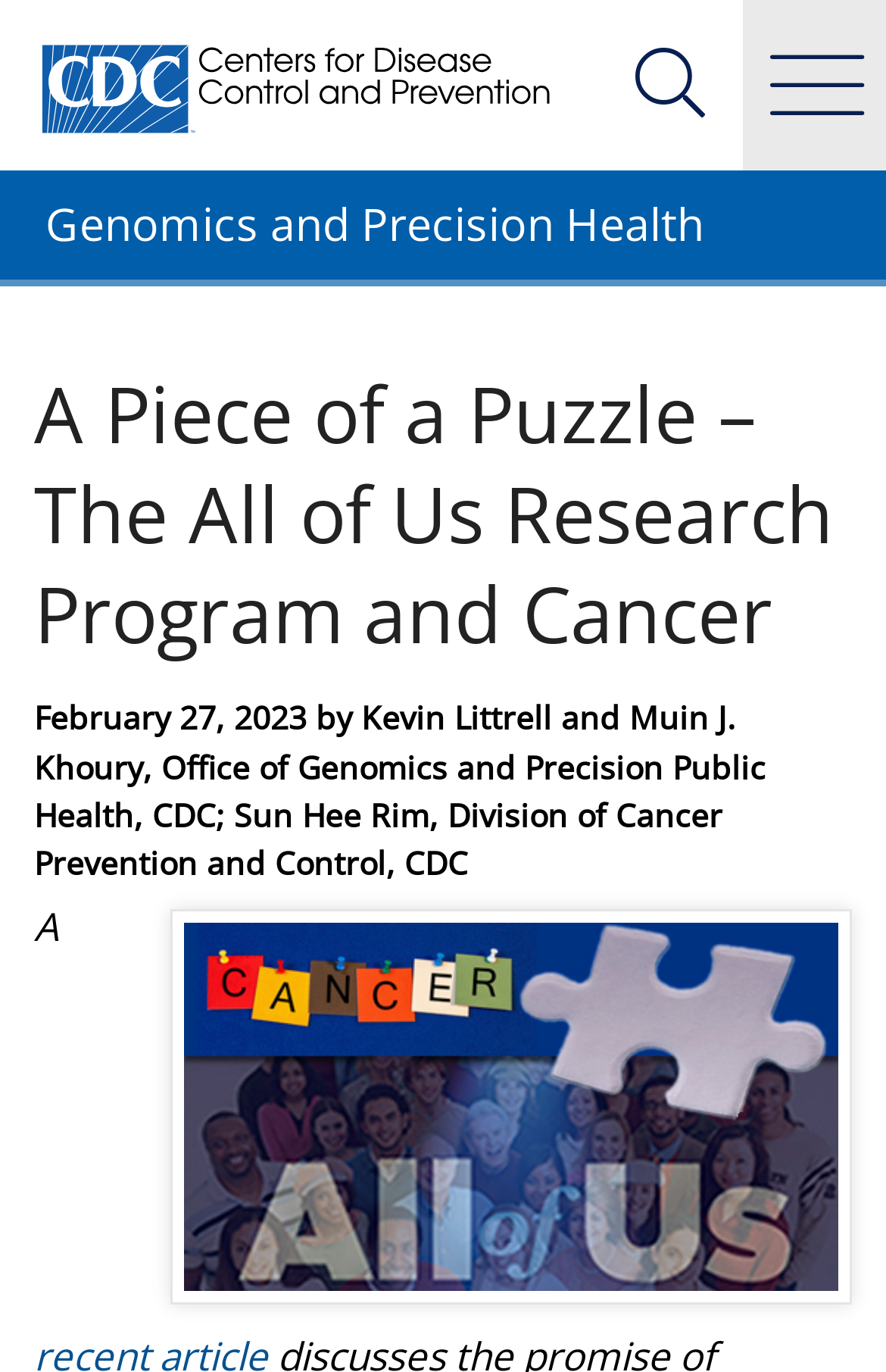Use a single word or phrase to answer this question: 
What is the date of the article?

February 27, 2023